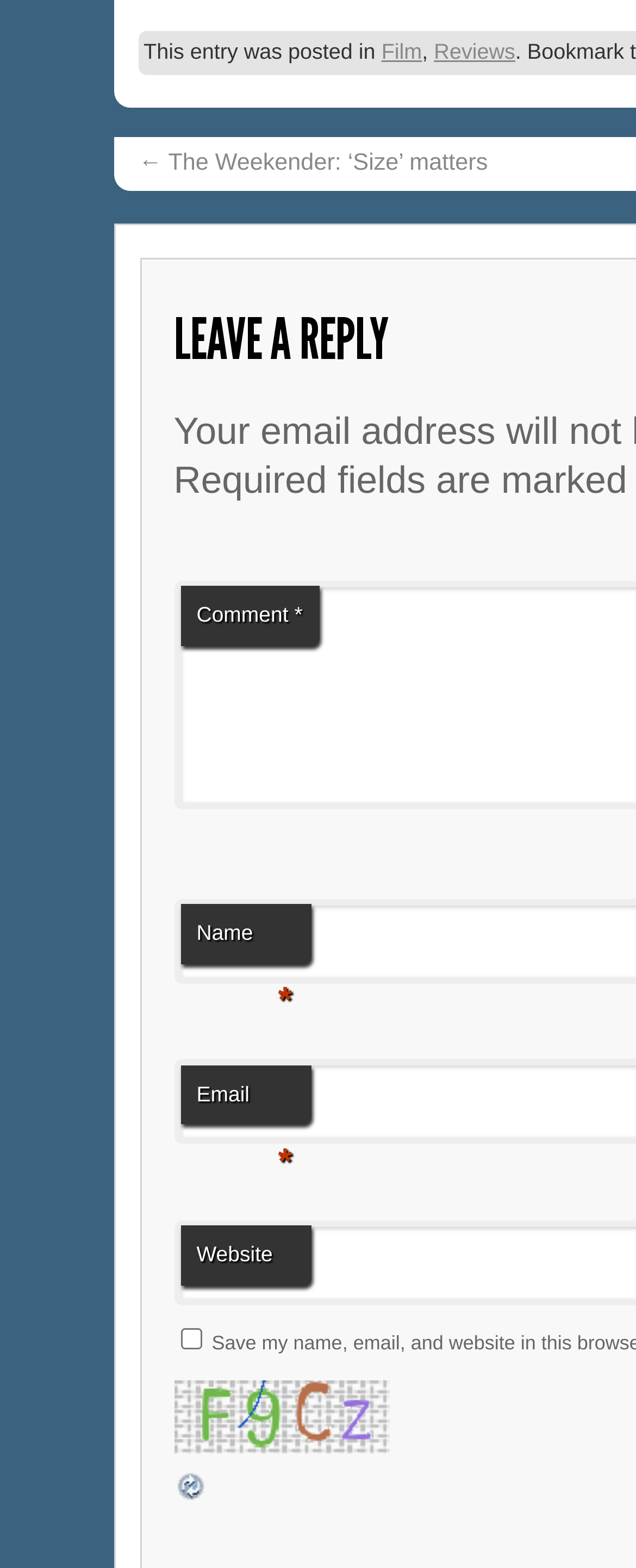Based on the element description "0 Cart", predict the bounding box coordinates of the UI element.

None